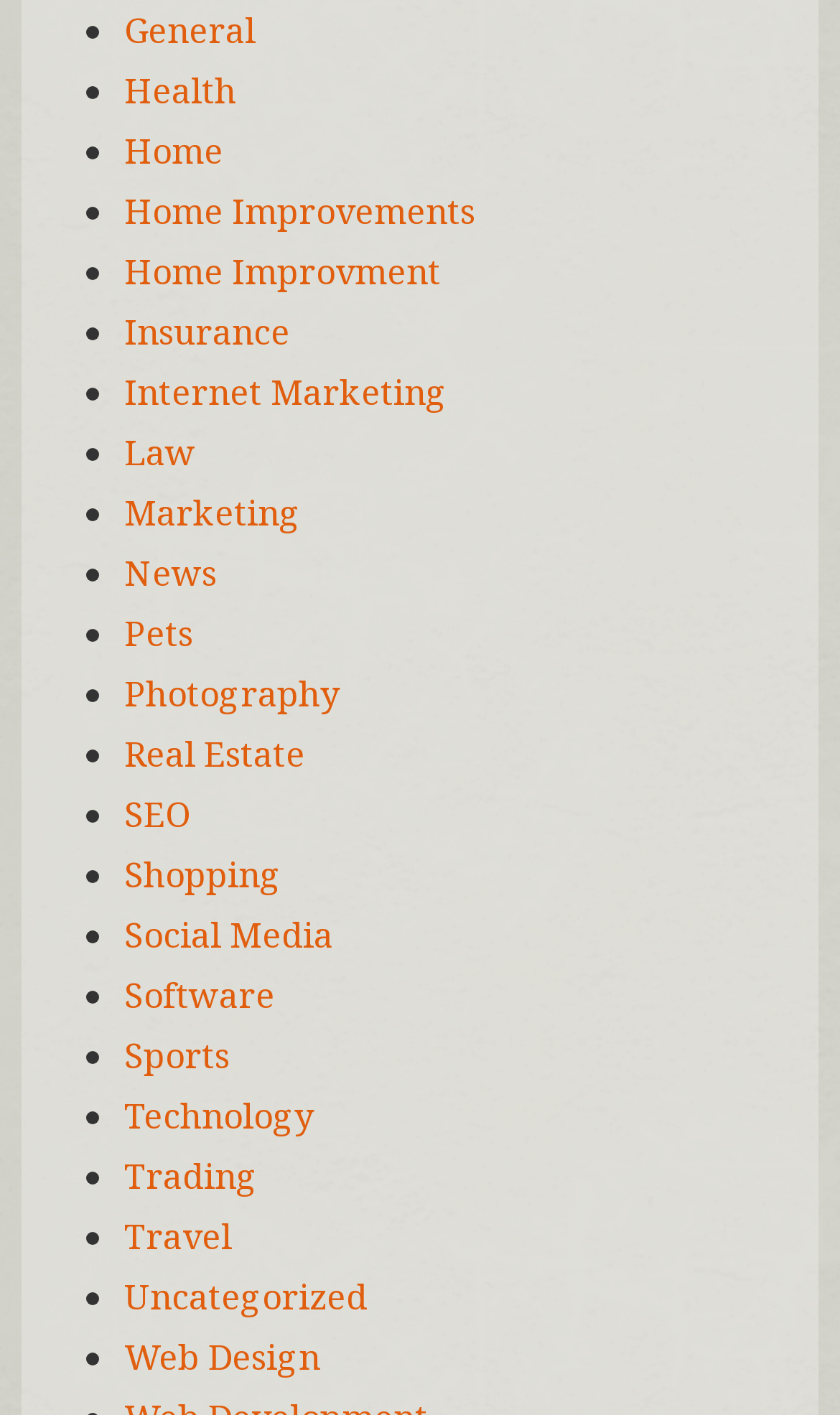Can you find the bounding box coordinates of the area I should click to execute the following instruction: "Click on General"?

[0.148, 0.005, 0.304, 0.039]